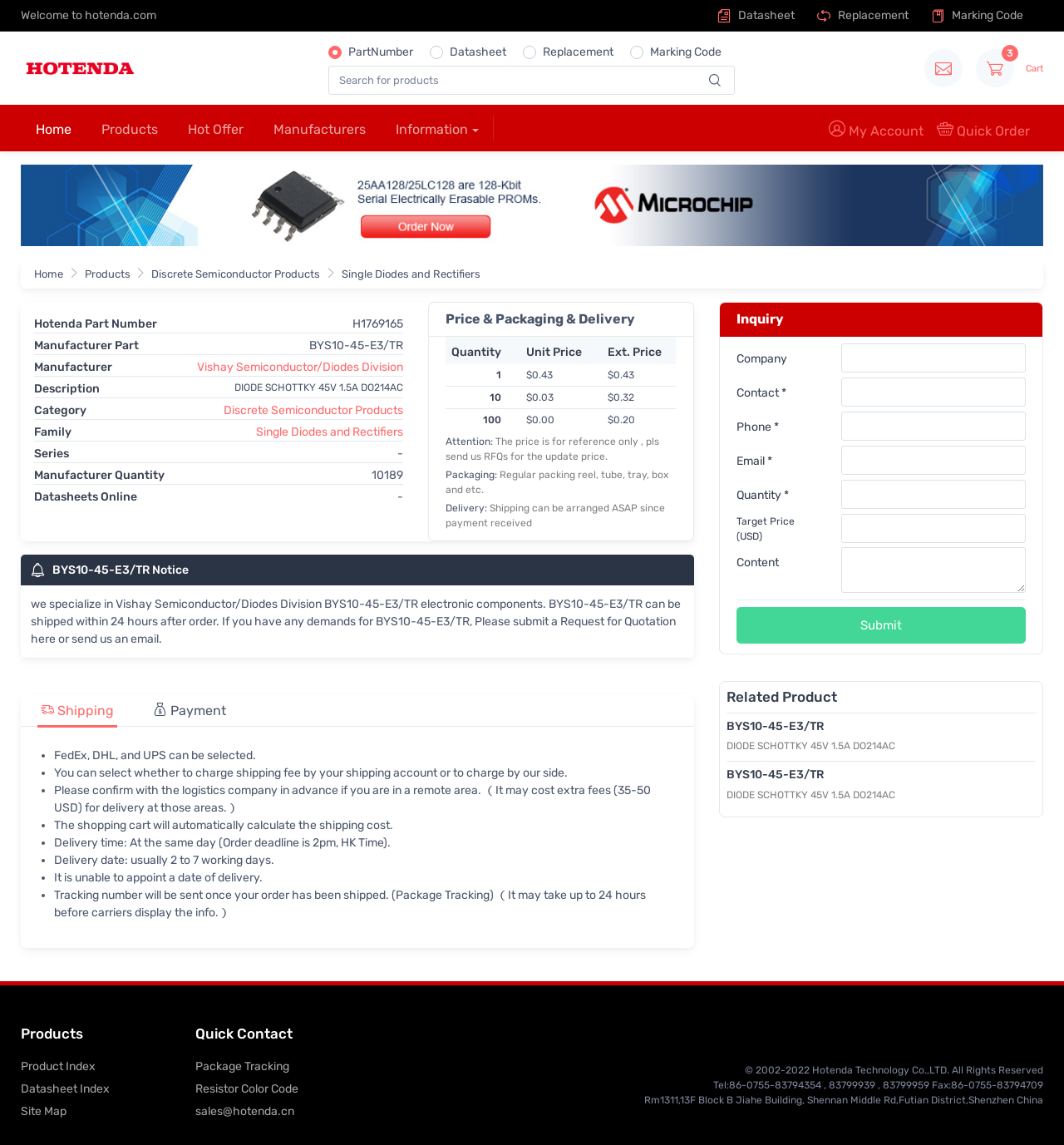Carefully observe the image and respond to the question with a detailed answer:
Is the product in stock?

I found the information by looking at the text 'IN STOCK' in the root element, which indicates that the product is available for immediate shipping.